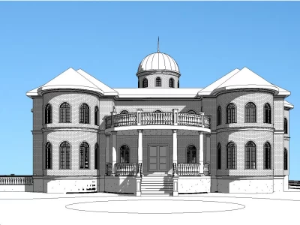What is above the Khoshbin Family Residence? Using the information from the screenshot, answer with a single word or phrase.

Clear blue sky